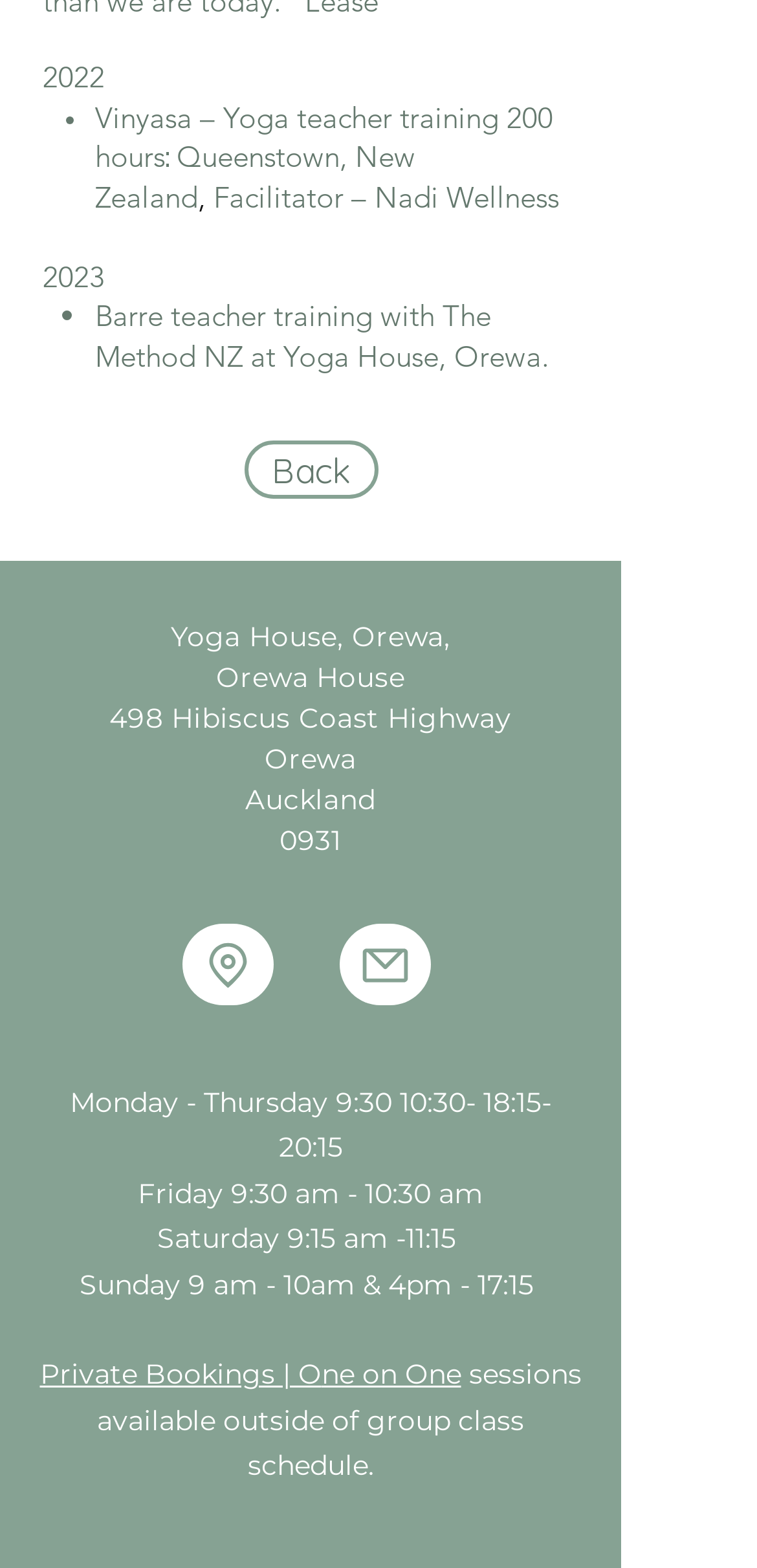Given the description "ne on One", provide the bounding box coordinates of the corresponding UI element.

[0.424, 0.869, 0.609, 0.887]